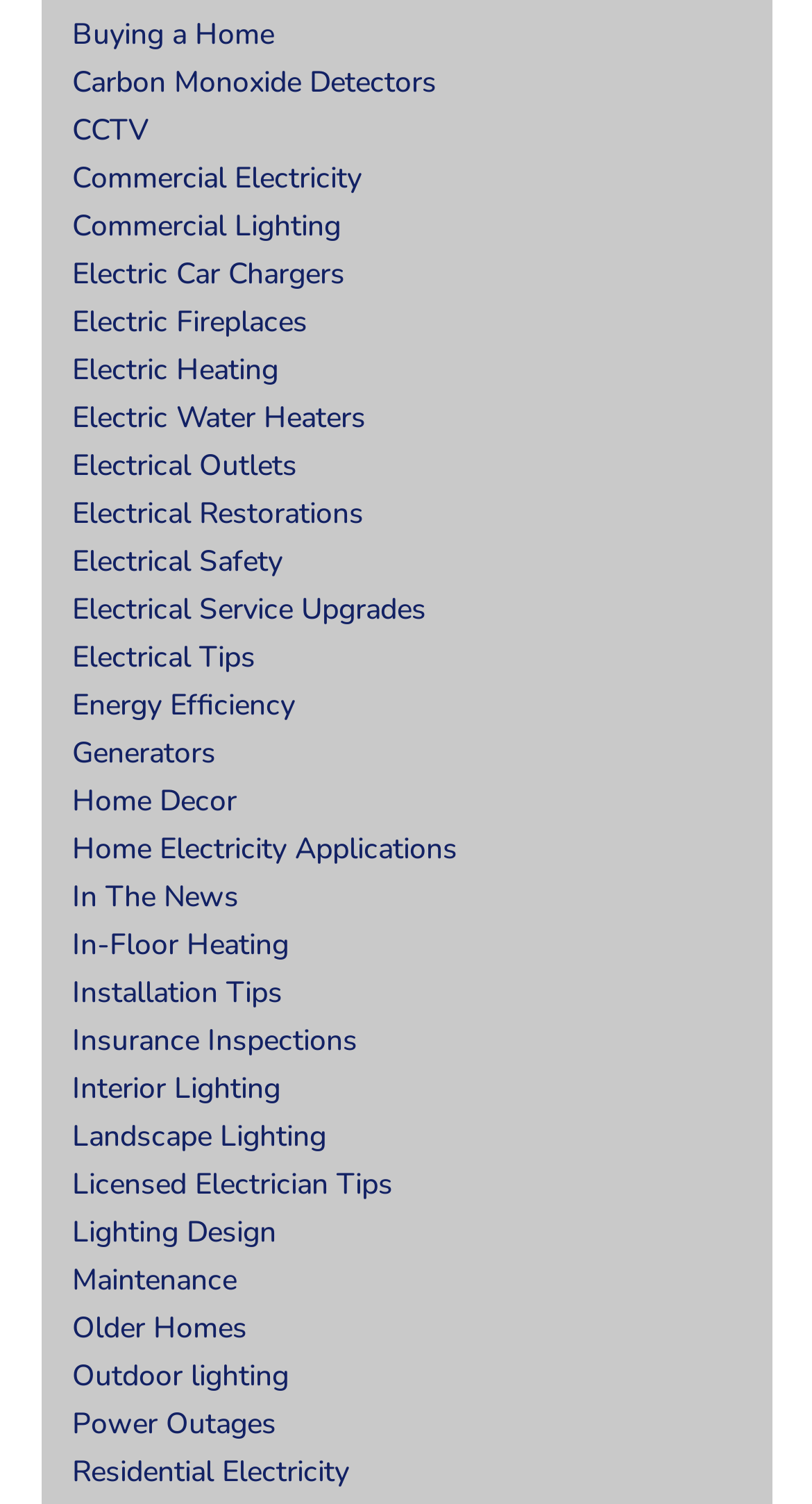Answer this question in one word or a short phrase: How many links are on this webpage?

553